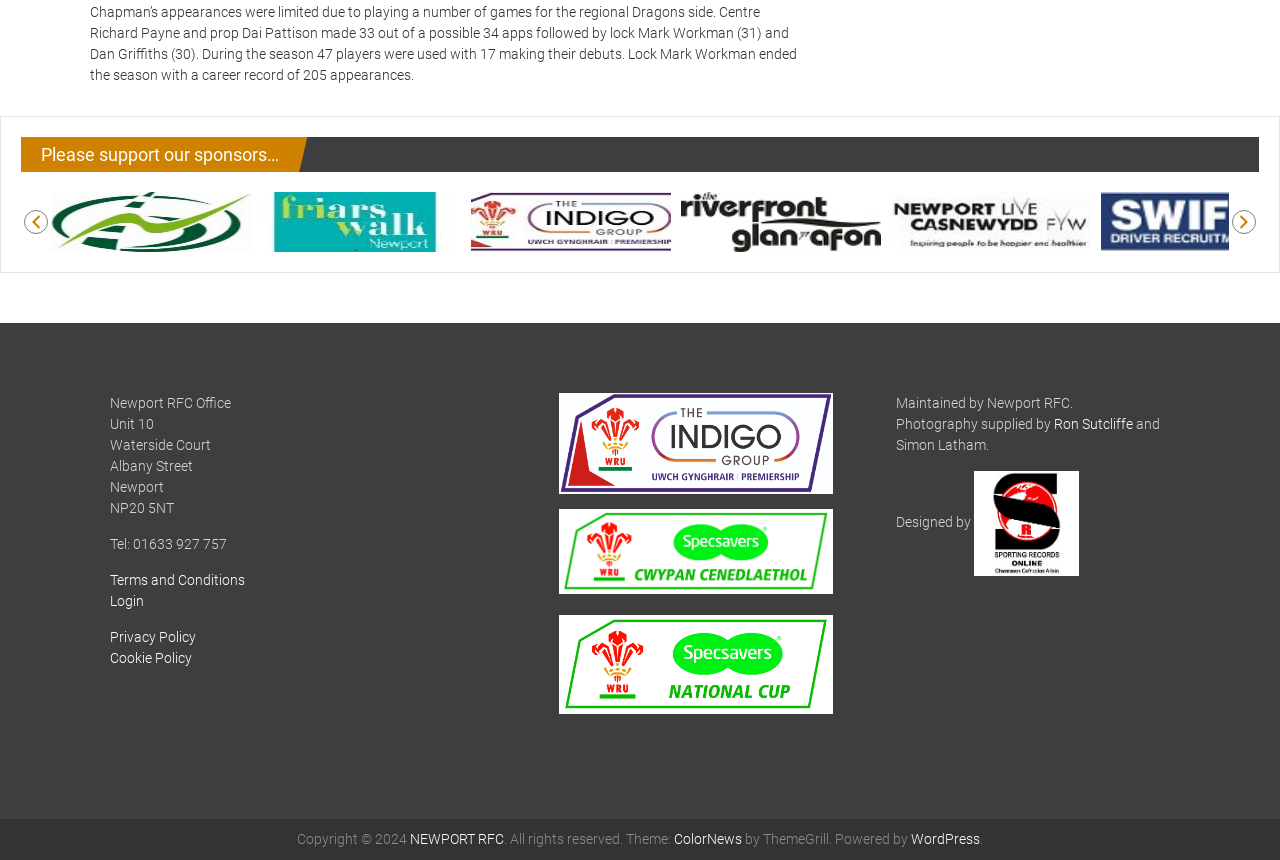Please give a succinct answer using a single word or phrase:
What is the name of the rugby team?

Newport RFC